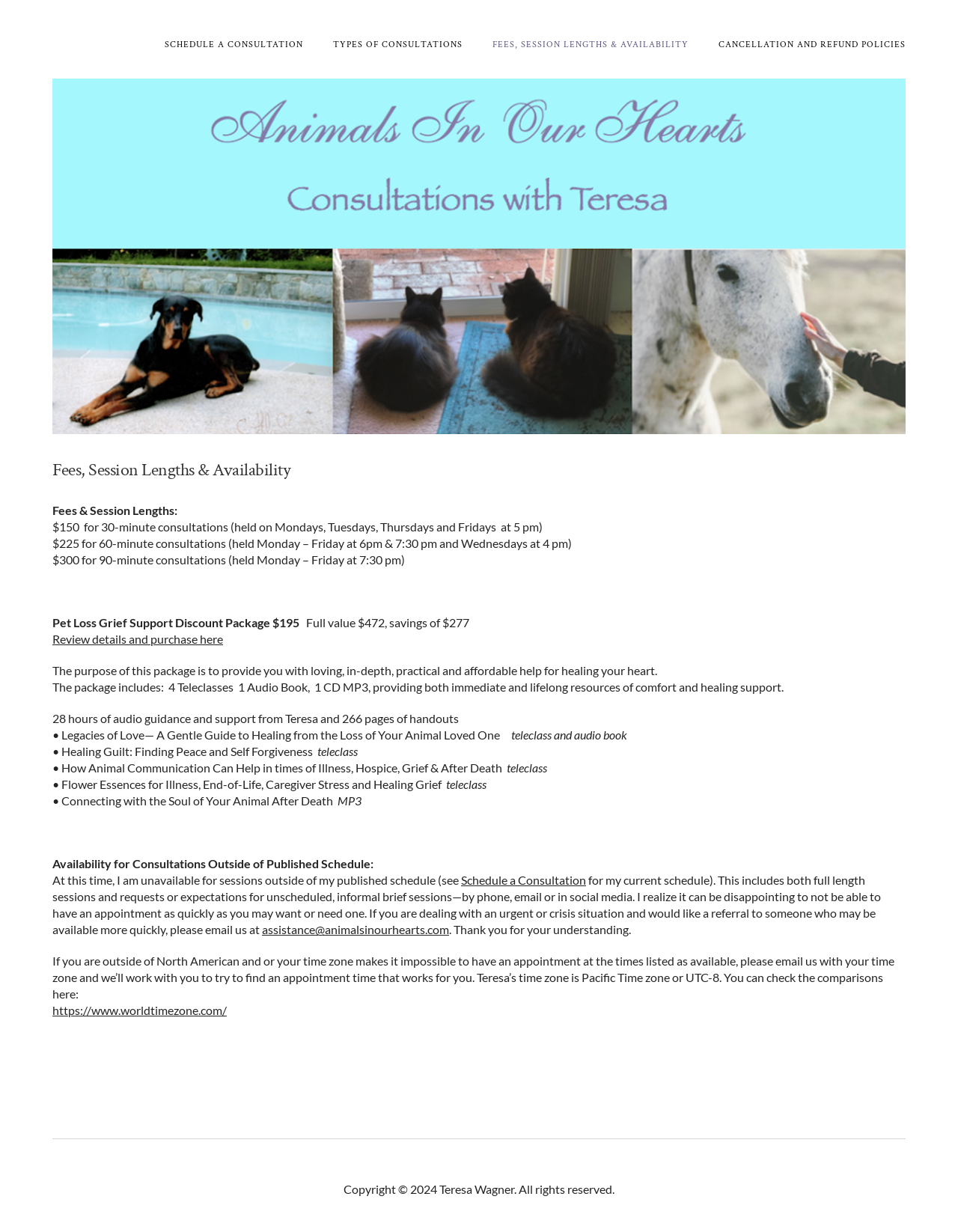Please provide the bounding box coordinates for the element that needs to be clicked to perform the following instruction: "Email for assistance". The coordinates should be given as four float numbers between 0 and 1, i.e., [left, top, right, bottom].

[0.273, 0.749, 0.469, 0.76]